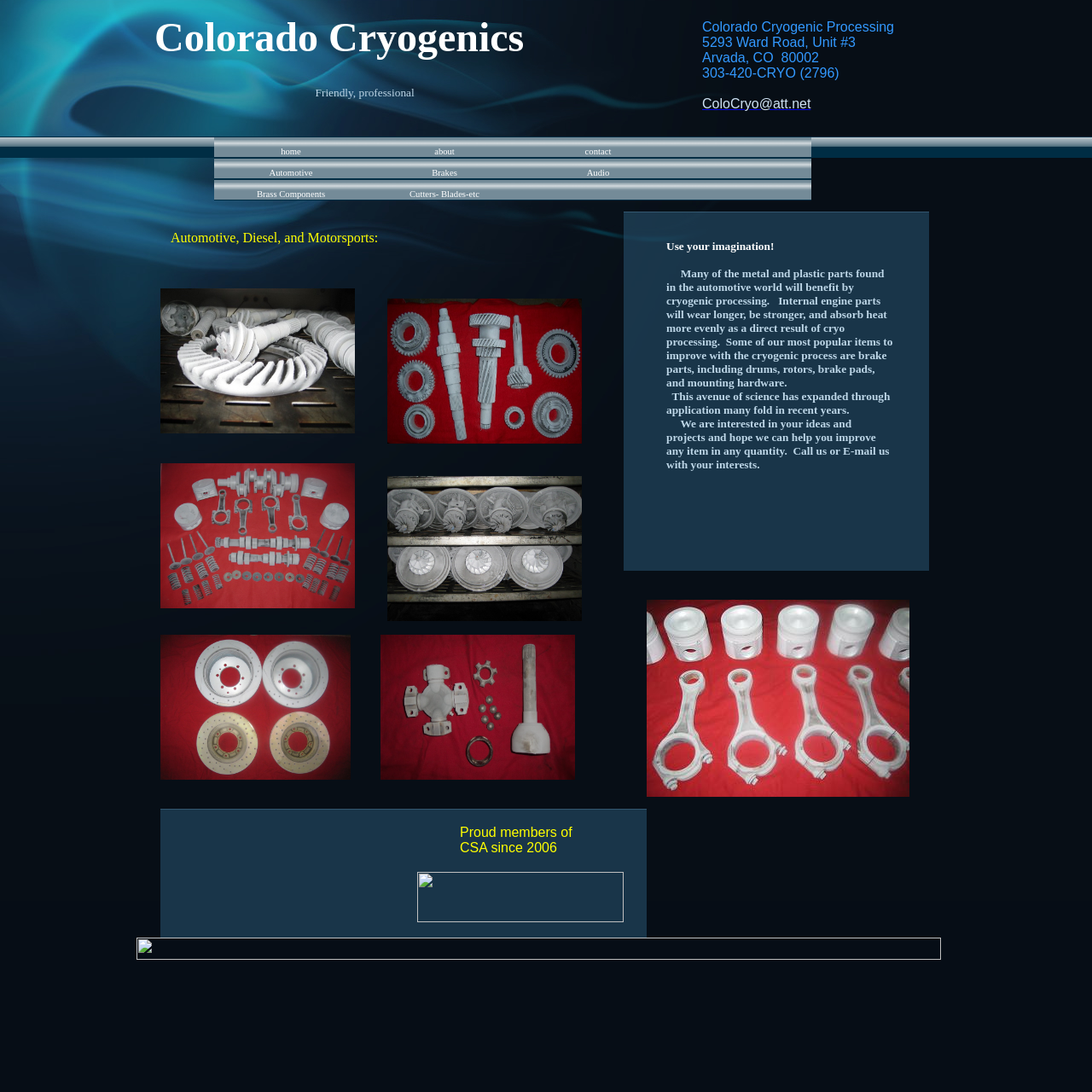Look at the image and give a detailed response to the following question: What is the address of the company?

I found the address in the StaticText elements with bounding box coordinates [0.643, 0.032, 0.784, 0.045], [0.643, 0.046, 0.75, 0.059].